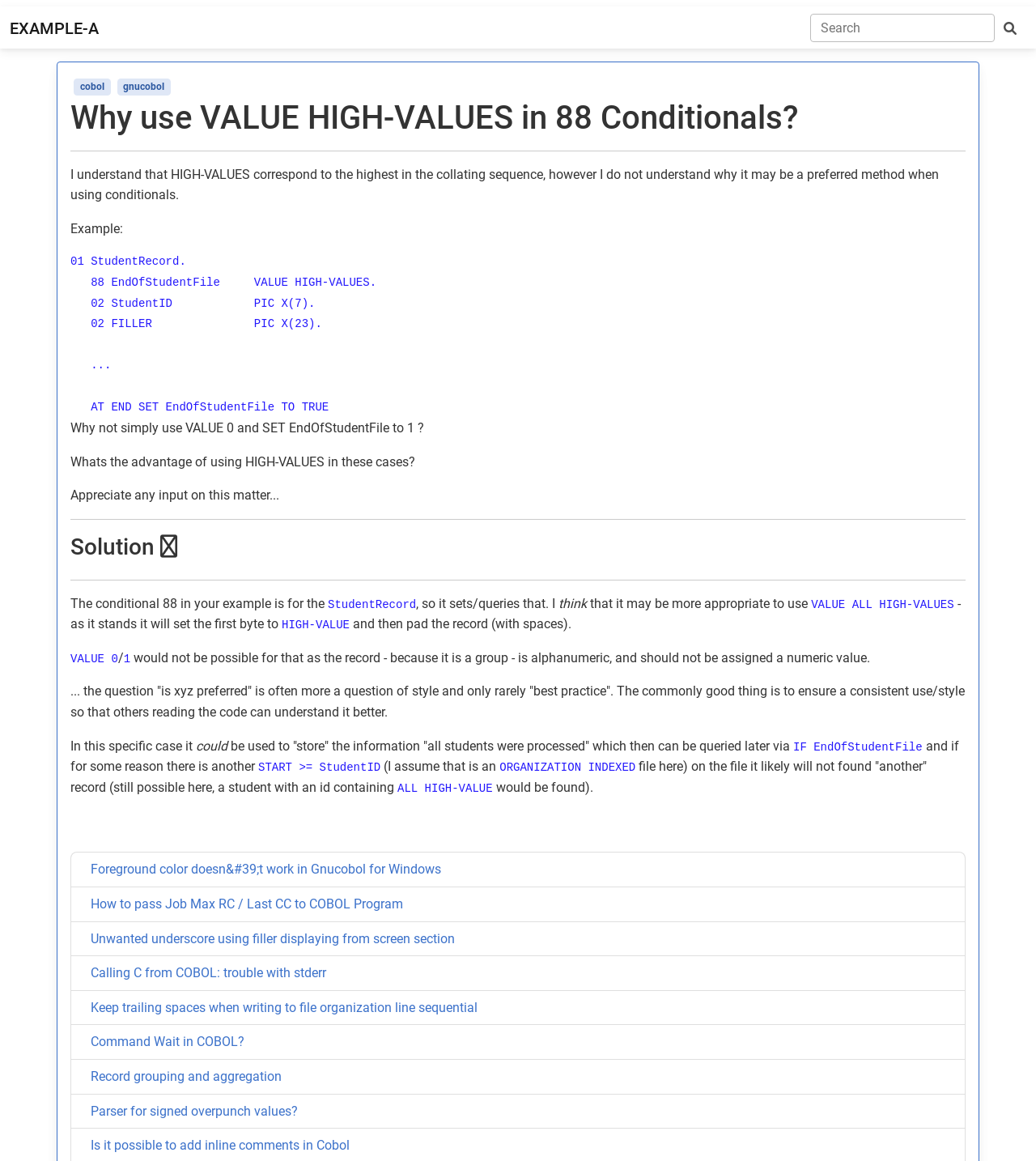Offer an in-depth caption of the entire webpage.

This webpage appears to be a discussion forum or Q&A platform focused on COBOL programming. At the top, there is a heading that reads "Why use VALUE HIGH-VALUES in 88 Conditionals?" followed by a horizontal separator line. Below the heading, there is a search box on the right side, allowing users to search for specific topics or keywords.

The main content of the page is a discussion thread, where the original poster asks a question about using VALUE HIGH-VALUES in 88 conditionals and provides an example code snippet. The text explains that they understand the concept of HIGH-VALUES but are unsure why it's preferred in certain situations.

The discussion thread continues with multiple responses from other users, each providing their insights and explanations. The responses are formatted as blocks of text, with some containing code snippets or specific examples. The text is divided into paragraphs, making it easier to read and follow the conversation.

Throughout the discussion, there are several links to other related topics or questions, which are listed at the bottom of the page. These links appear to be related to COBOL programming and may be of interest to users who are following the discussion.

In terms of layout, the page has a clean and organized structure, with clear headings and concise text. The search box is prominently displayed at the top, making it easy for users to find specific topics or keywords. The discussion thread is well-formatted, with clear paragraphs and indentation, making it easy to follow the conversation.